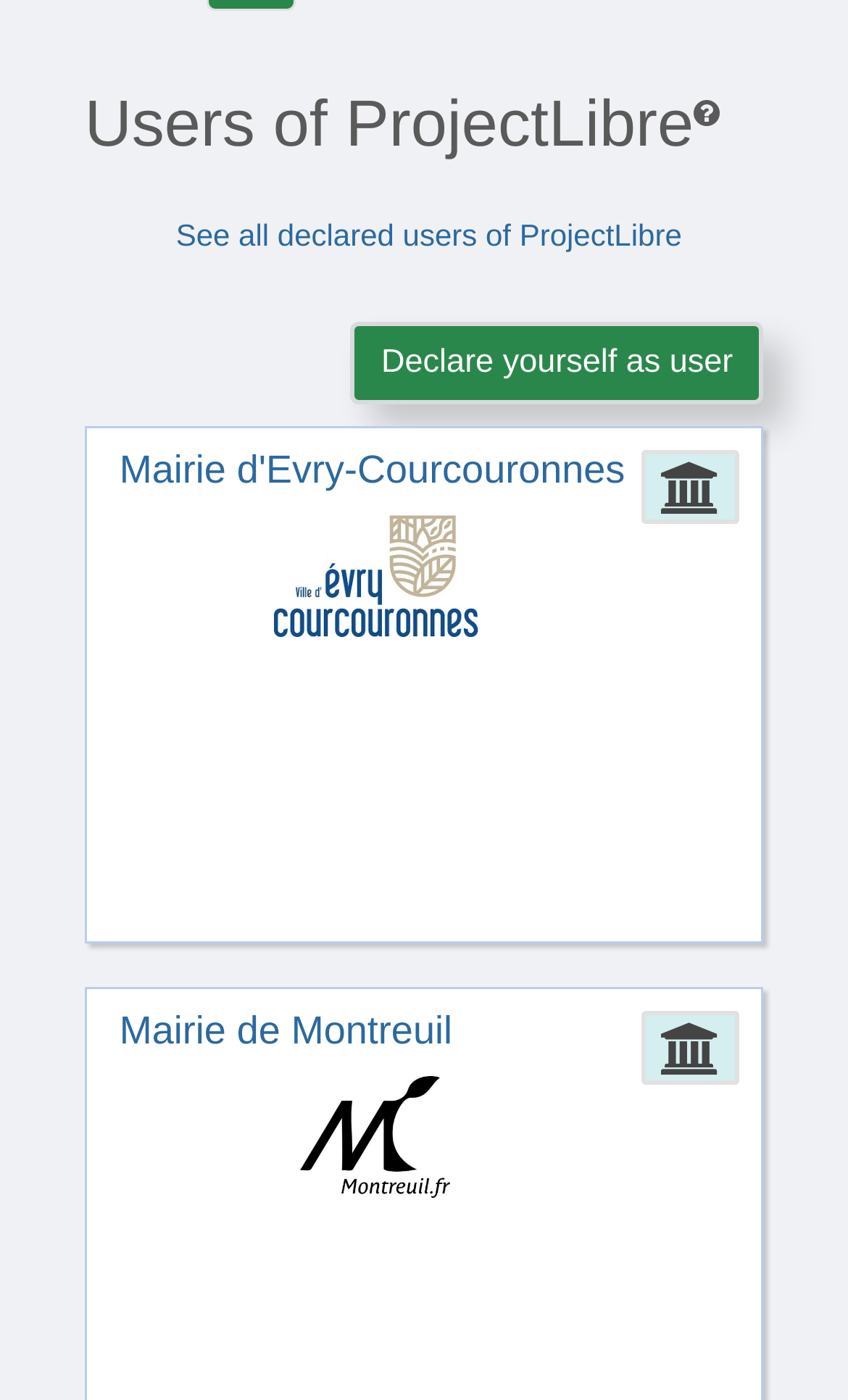Extract the bounding box for the UI element that matches this description: "Mairie de Montreuil".

[0.141, 0.72, 0.533, 0.751]